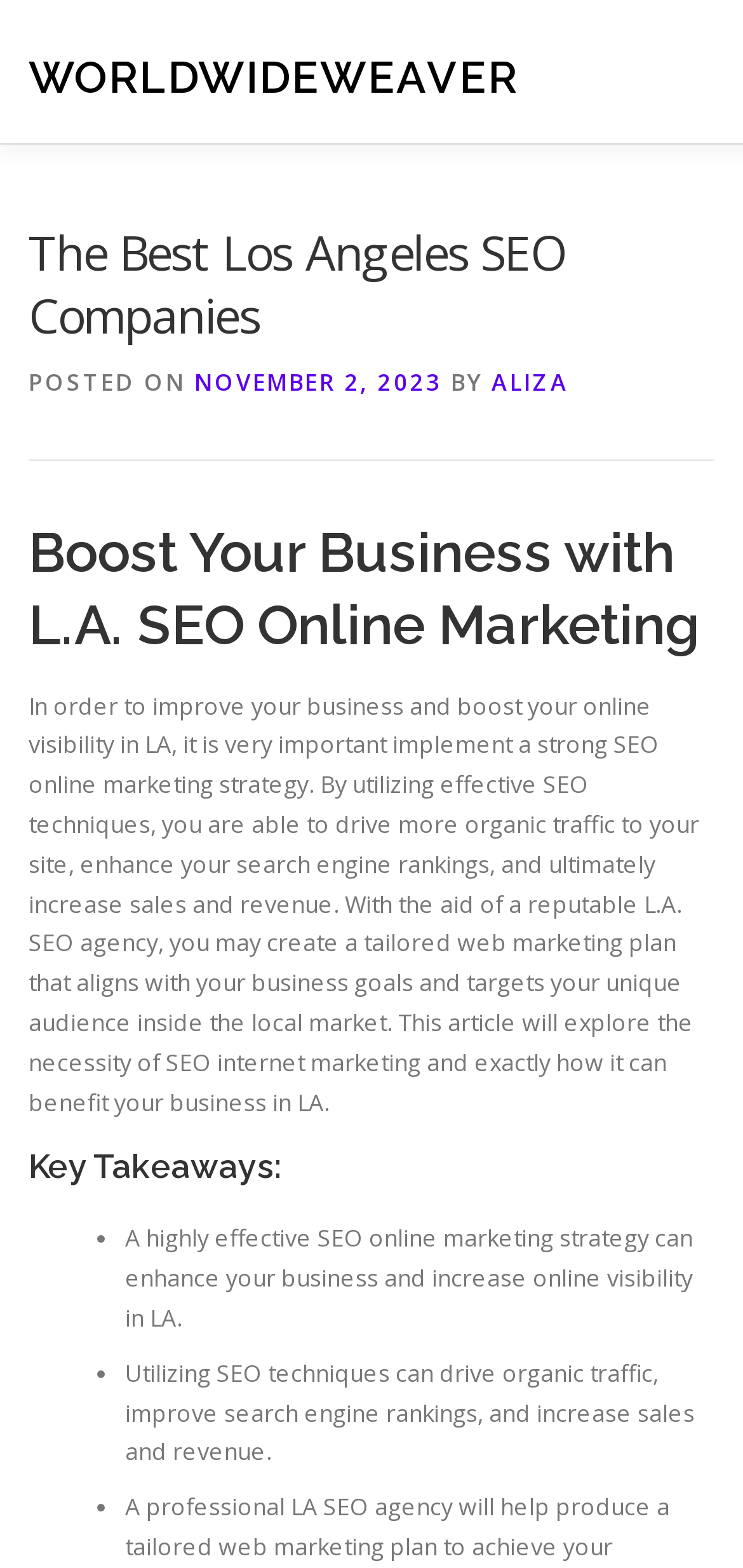Extract the primary heading text from the webpage.

The Best Los Angeles SEO Companies